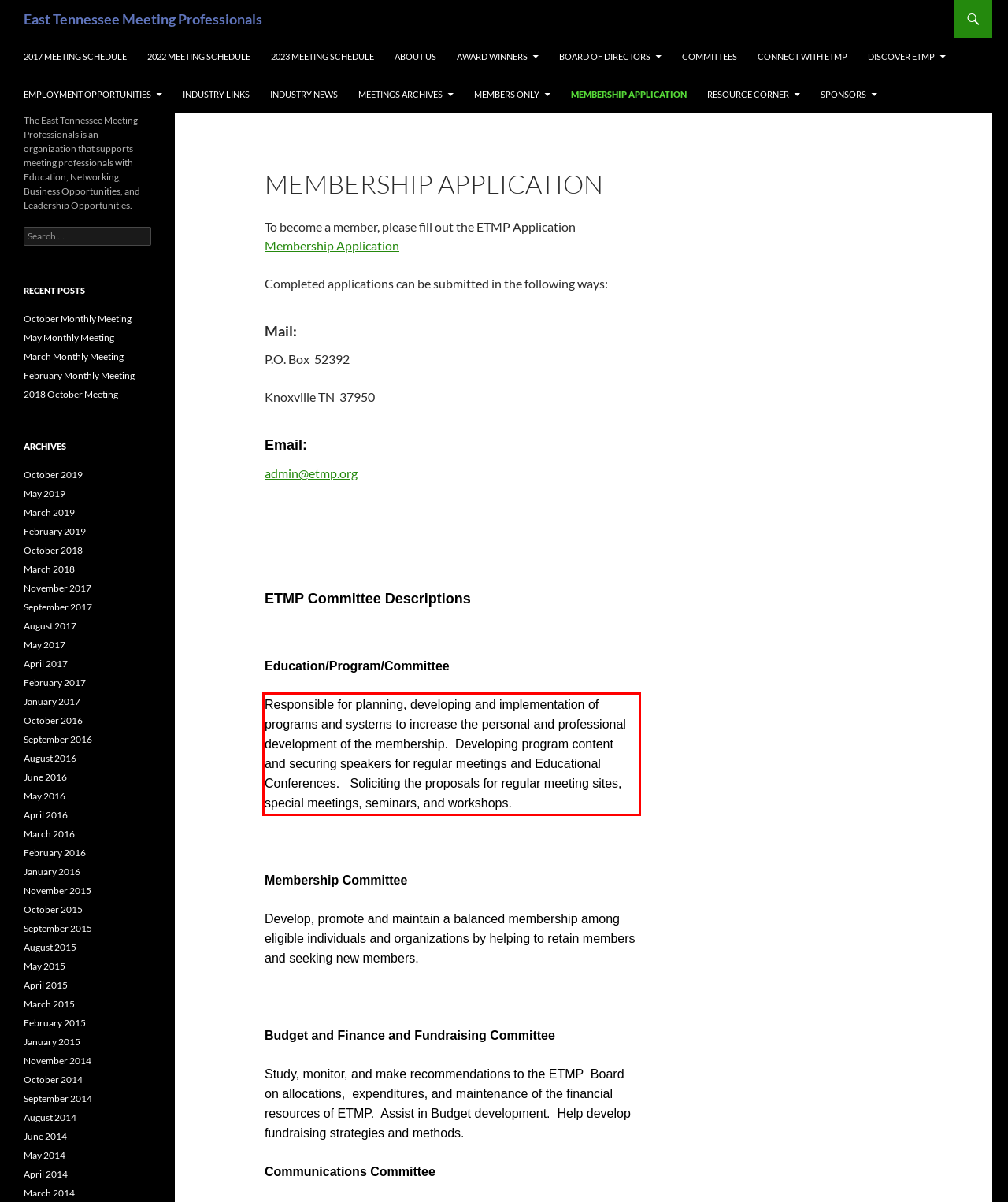Observe the screenshot of the webpage, locate the red bounding box, and extract the text content within it.

Responsible for planning, developing and implementation of programs and systems to increase the personal and professional development of the membership. Developing program content and securing speakers for regular meetings and Educational Conferences. Soliciting the proposals for regular meeting sites, special meetings, seminars, and workshops.